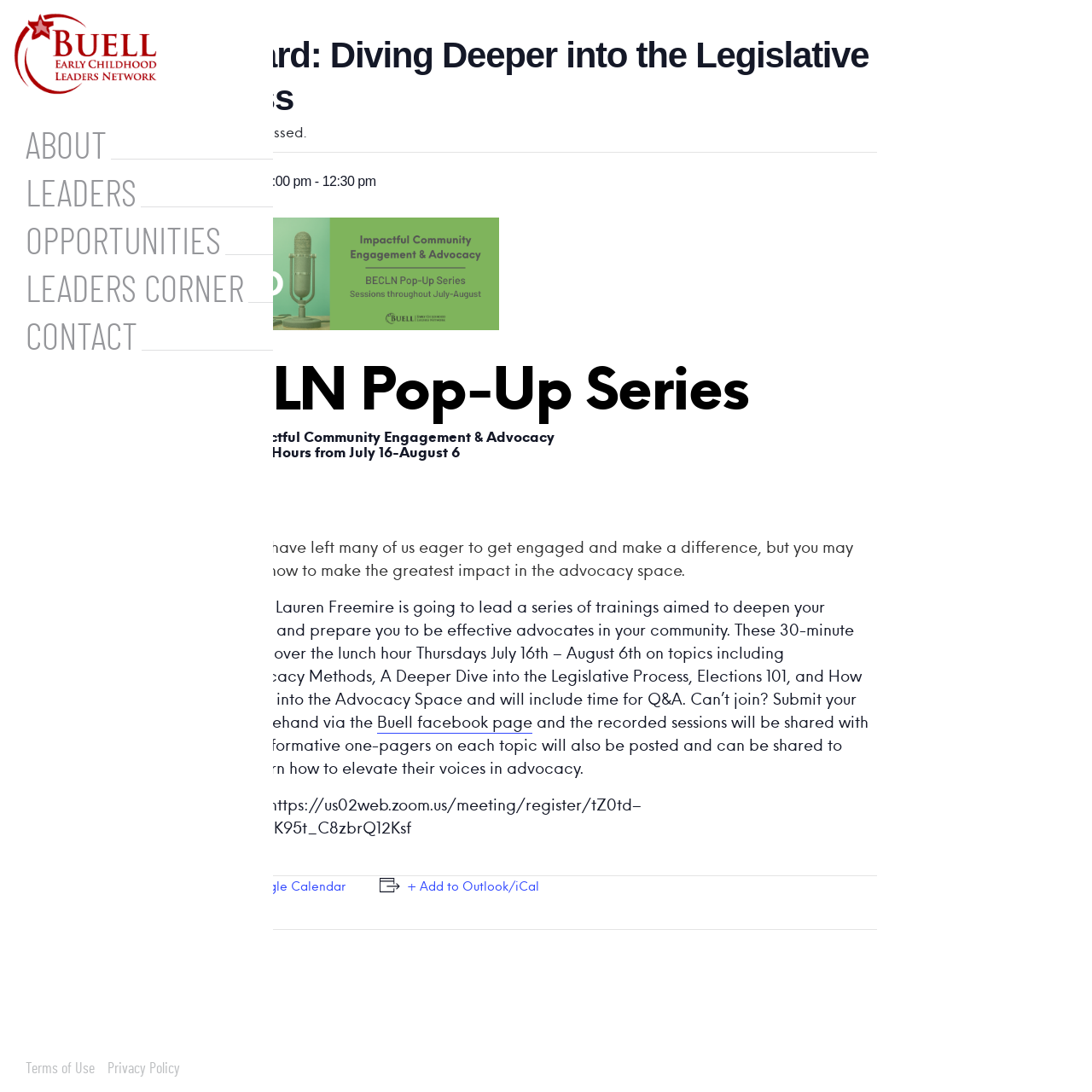What is the topic of the training sessions?
Please answer the question with a single word or phrase, referencing the image.

Advocacy skills